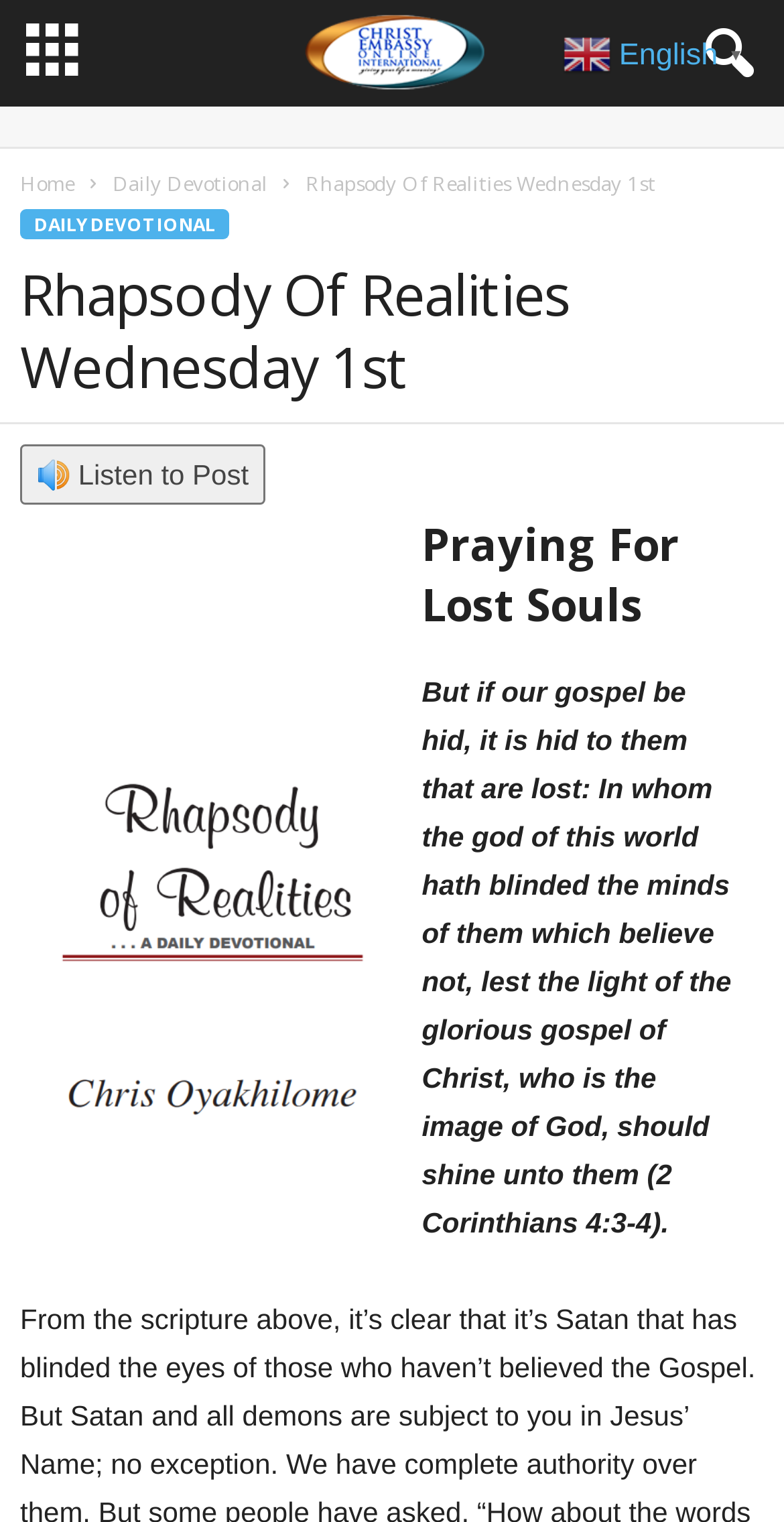What is the action that can be performed on the devotional?
Give a thorough and detailed response to the question.

I found the answer by looking at the button below the title of the devotional, which says '🔊 Listen to Post'. This suggests that the action that can be performed on the devotional is to listen to the post.